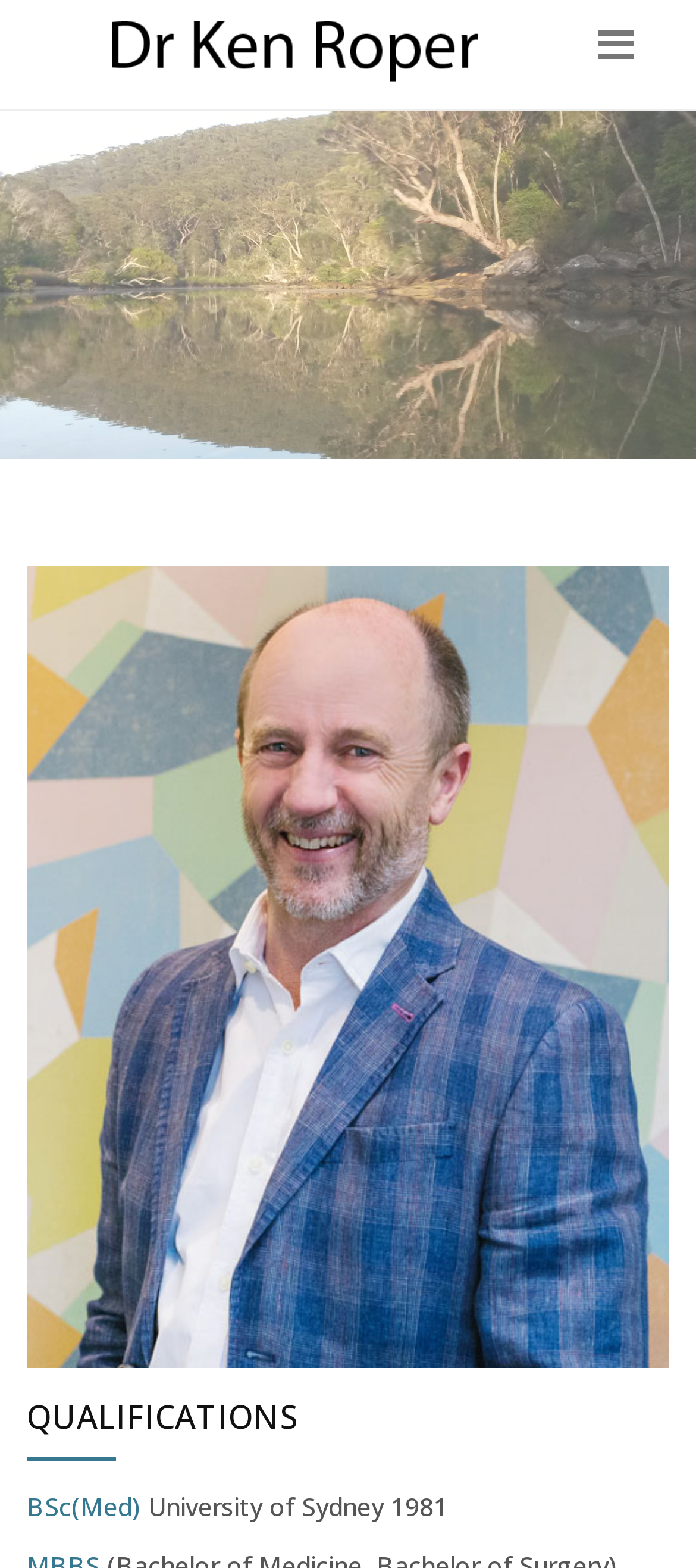Use a single word or phrase to answer the question: 
How many links are at the top of the webpage?

2